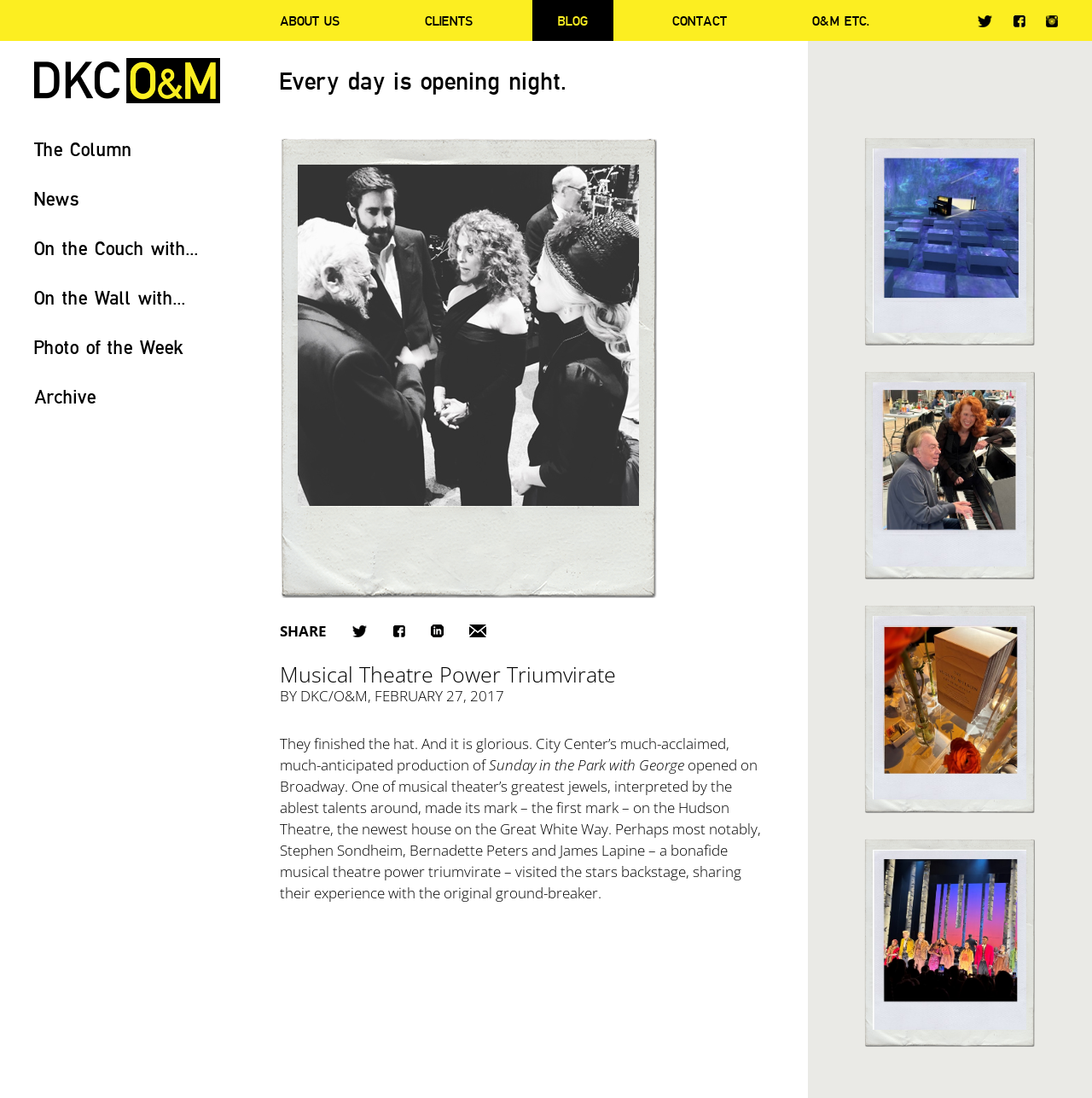Determine the bounding box coordinates of the clickable region to carry out the instruction: "View the photo of the week".

[0.031, 0.305, 0.168, 0.326]